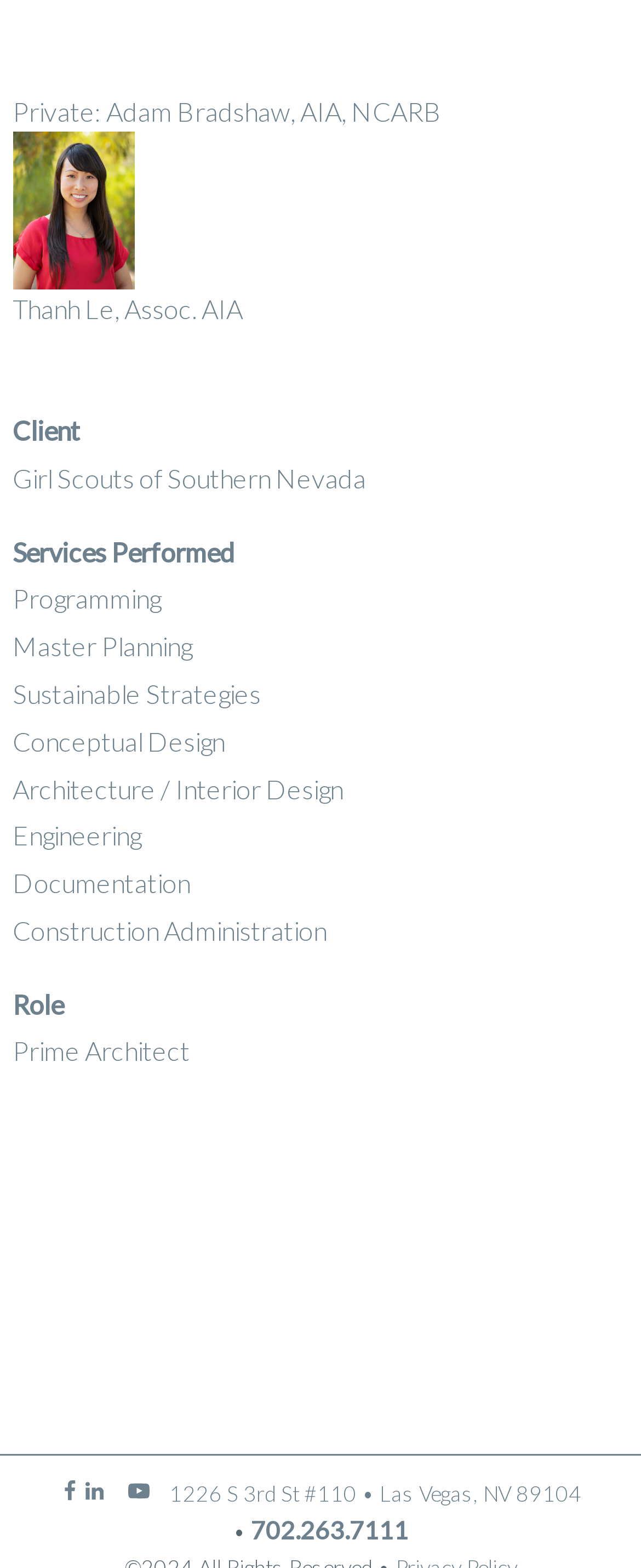What services were performed for this project?
Offer a detailed and exhaustive answer to the question.

The services performed for this project can be found in the StaticText elements under the 'Services Performed' heading, which include 'Programming', 'Master Planning', 'Sustainable Strategies', and others.